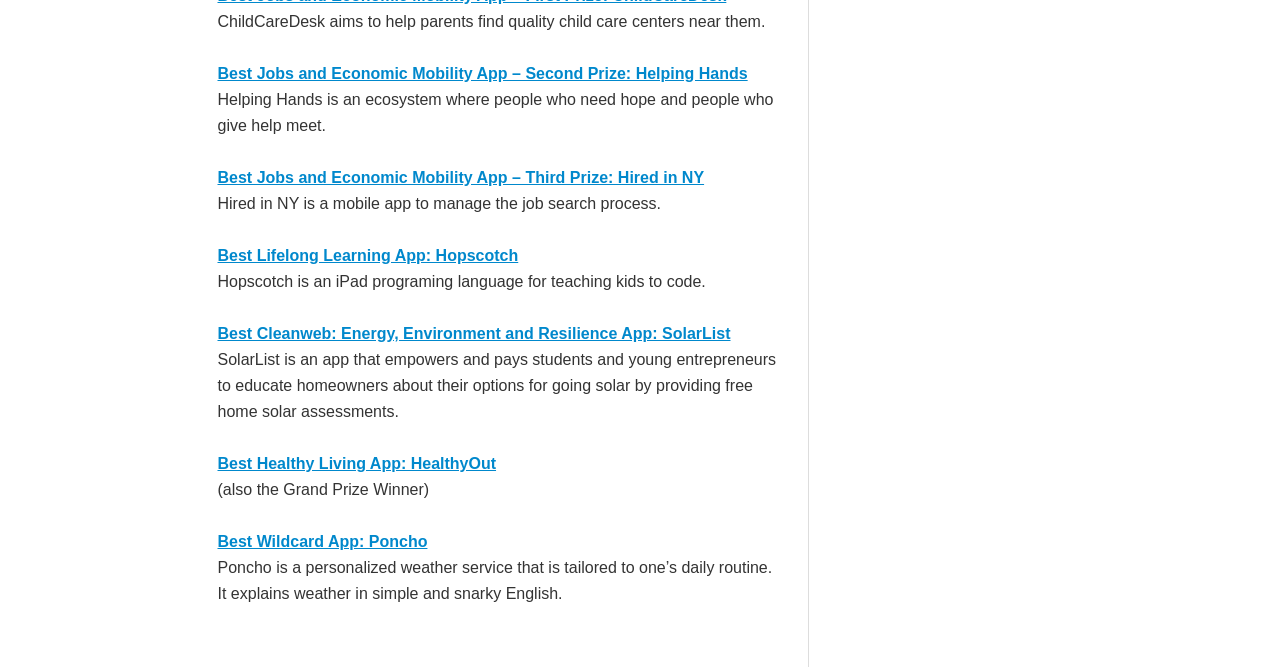What is ChildCareDesk aiming to help parents with?
Utilize the information in the image to give a detailed answer to the question.

Based on the StaticText element with the text 'ChildCareDesk aims to help parents find quality child care centers near them.', it is clear that ChildCareDesk is aiming to help parents with finding quality child care centers.